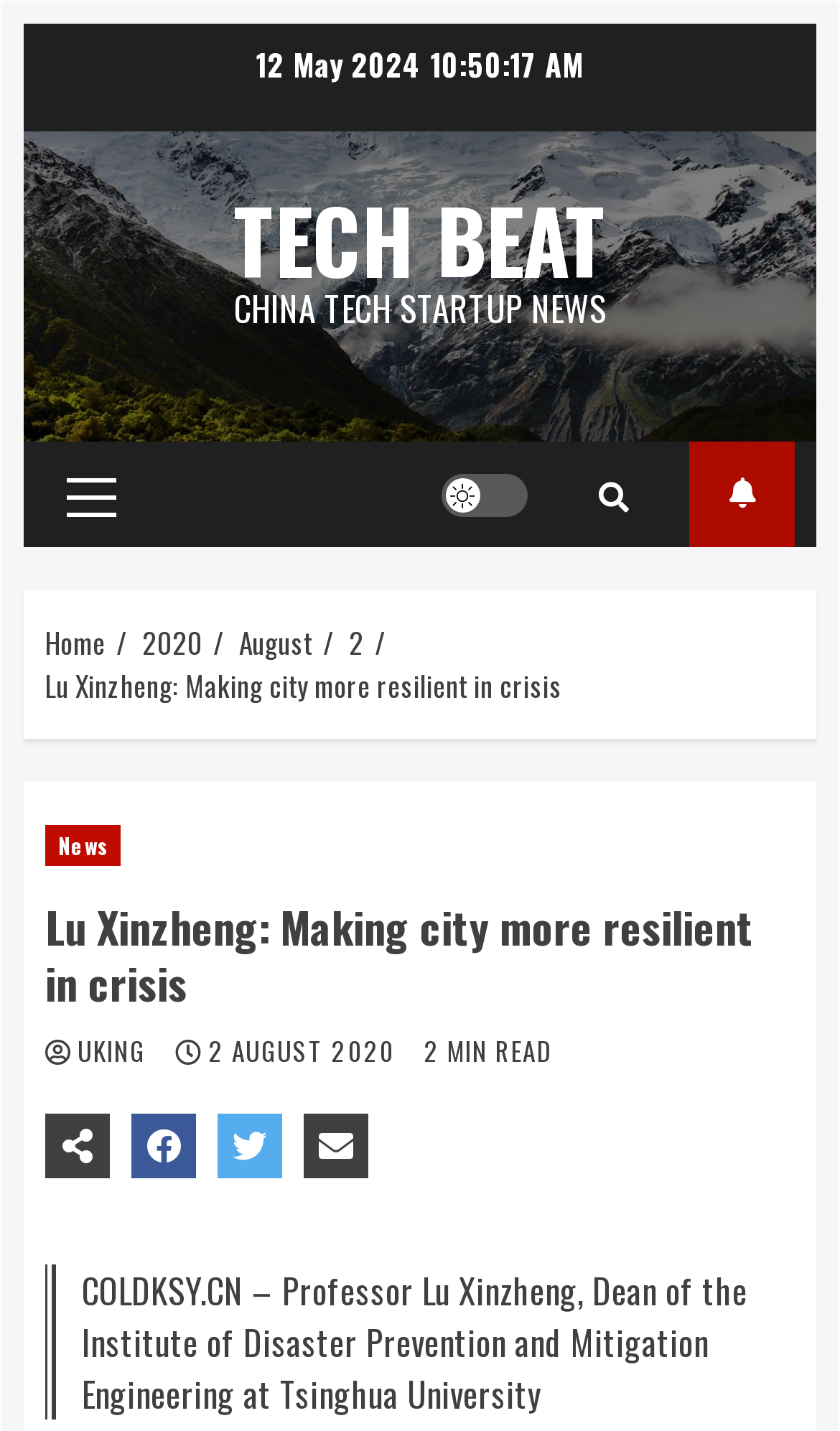Please answer the following question using a single word or phrase: 
What is the date of the article?

2 August 2020